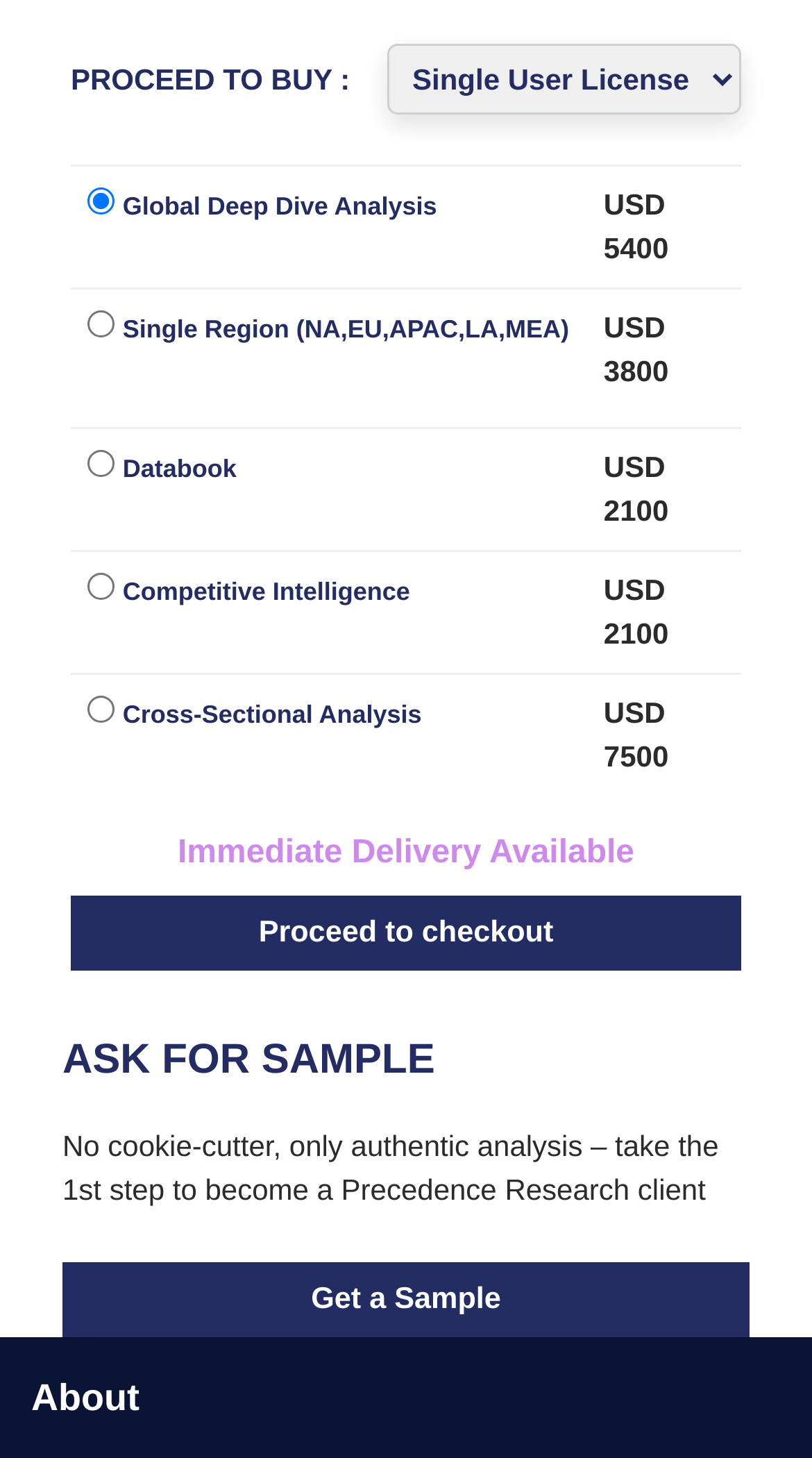Answer the following inquiry with a single word or phrase:
What is the price of Global Deep Dive Analysis?

USD 5400